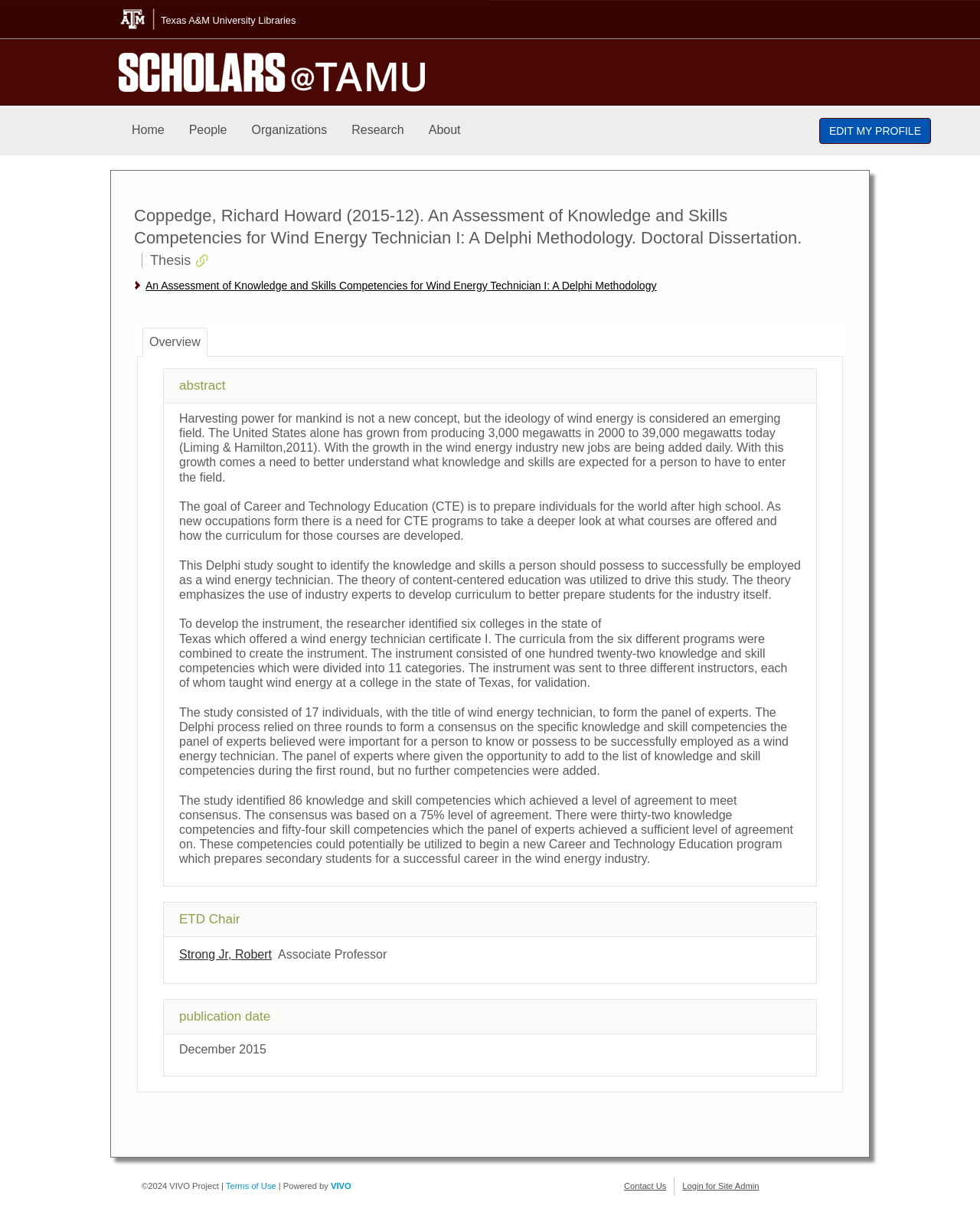Please provide a comprehensive answer to the question below using the information from the image: What is the name of the scholar?

The name of the scholar can be found in the header section of the webpage, where it is written as 'Coppedge, Richard Howard (2015-12). An Assessment of Knowledge and Skills Competencies for Wind Energy Technician I: A Delphi Methodology. Doctoral Dissertation.'